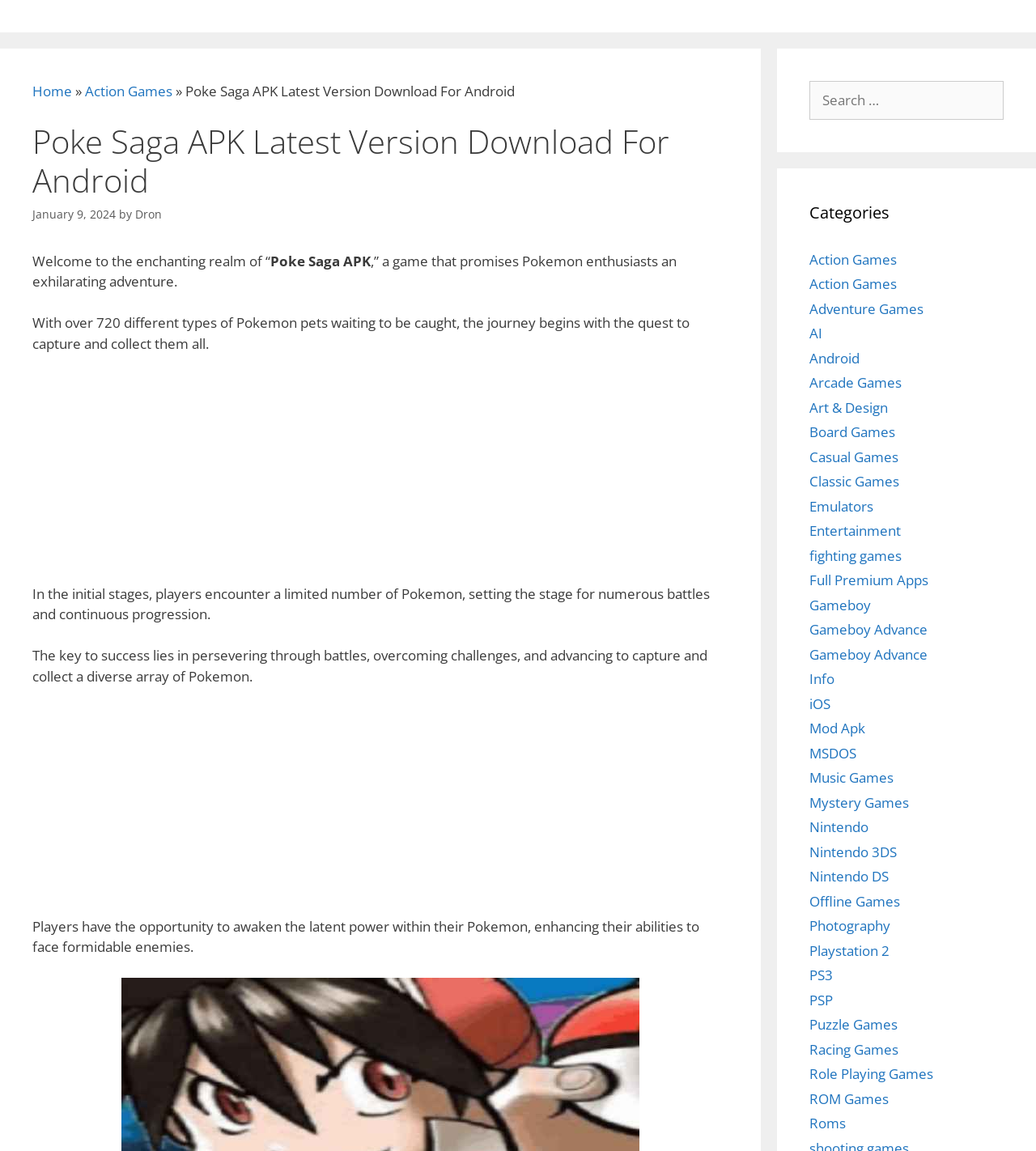Please determine the bounding box coordinates of the element's region to click for the following instruction: "Explore the Android category".

[0.781, 0.303, 0.83, 0.319]